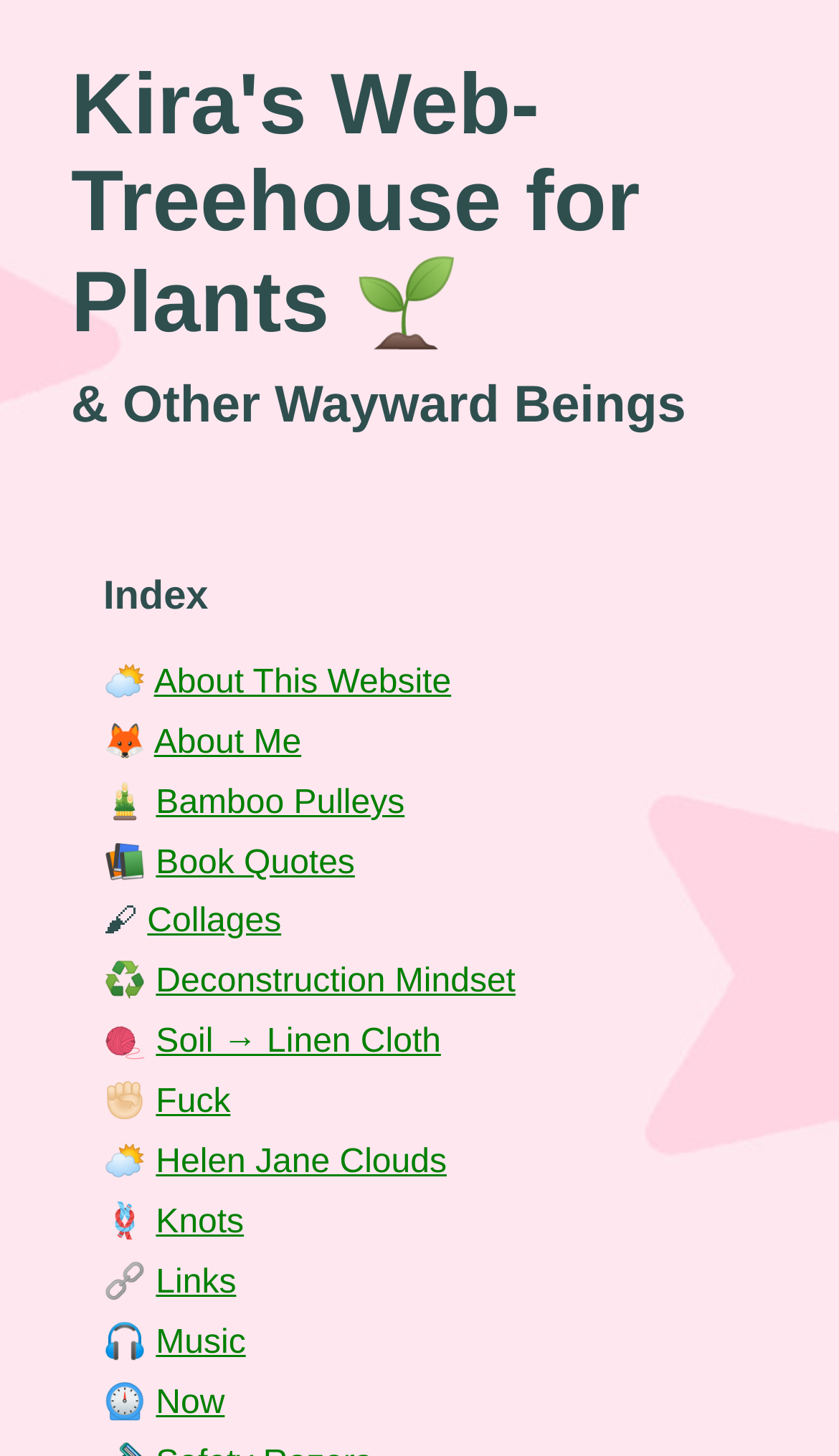Provide a one-word or short-phrase answer to the question:
What is the icon before the 'Book Quotes' link?

📚